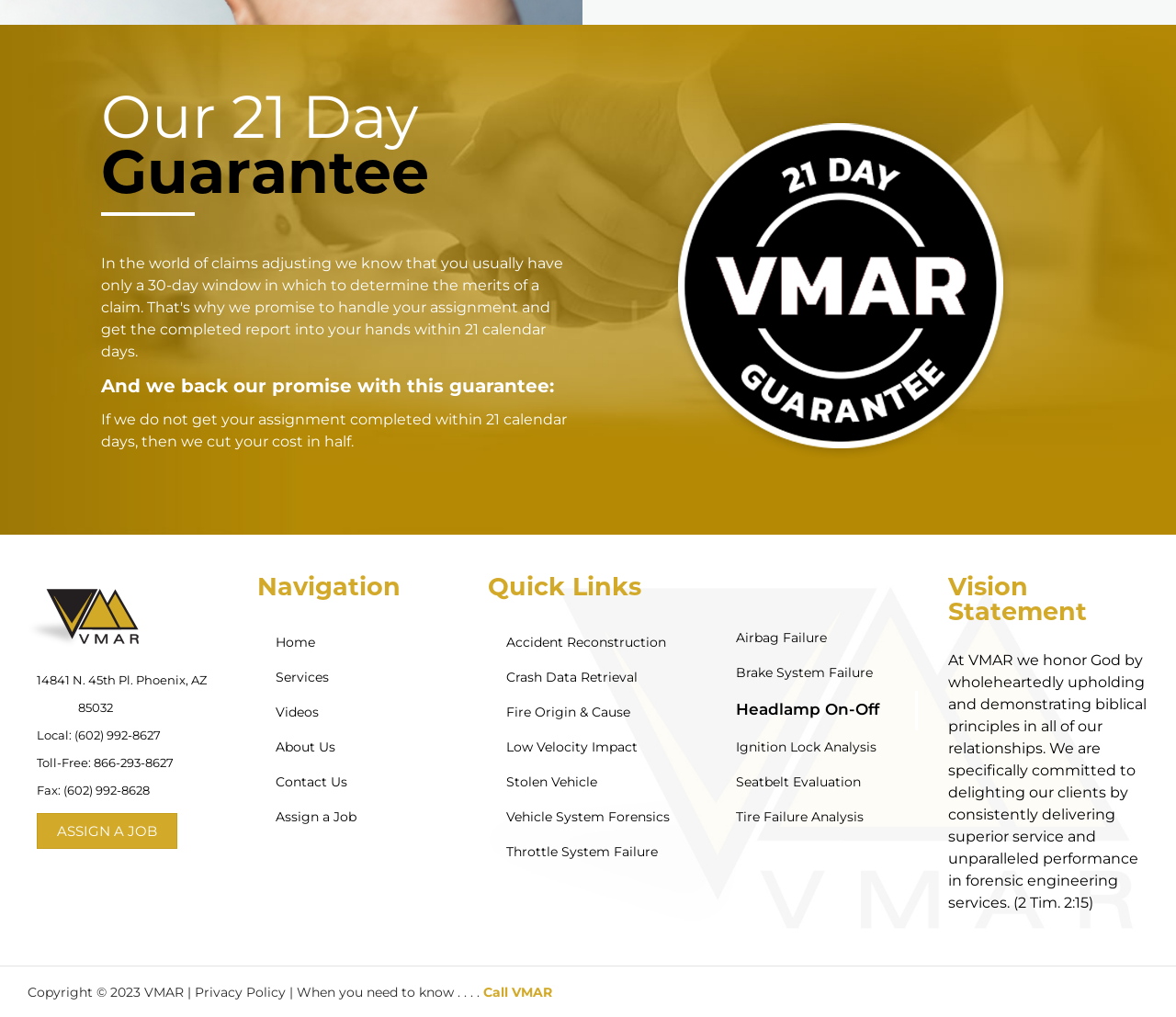Using the format (top-left x, top-left y, bottom-right x, bottom-right y), provide the bounding box coordinates for the described UI element. All values should be floating point numbers between 0 and 1: Fire Origin & Cause

[0.415, 0.684, 0.585, 0.718]